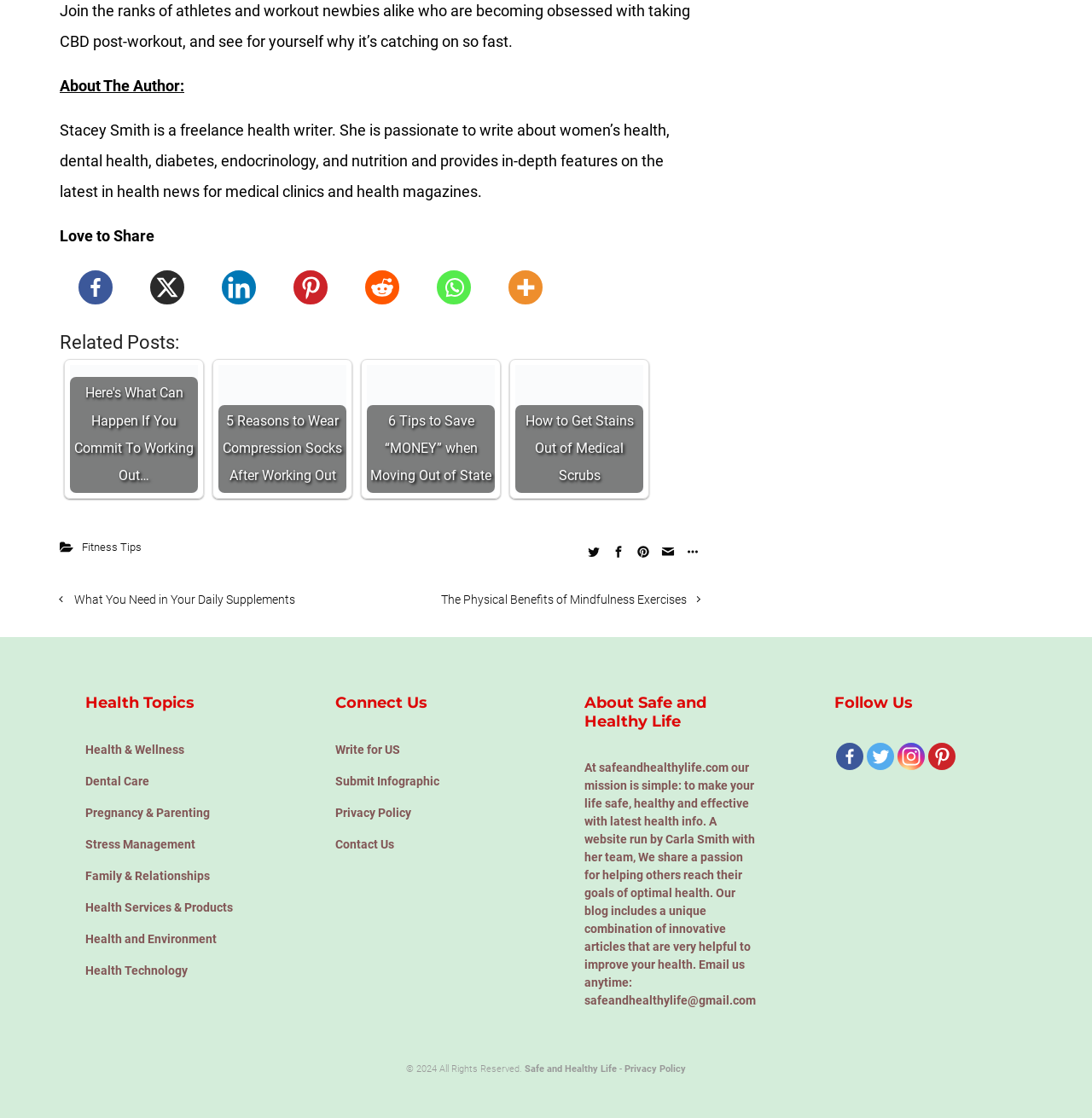Using the given element description, provide the bounding box coordinates (top-left x, top-left y, bottom-right x, bottom-right y) for the corresponding UI element in the screenshot: title="Instagram"

[0.821, 0.664, 0.846, 0.688]